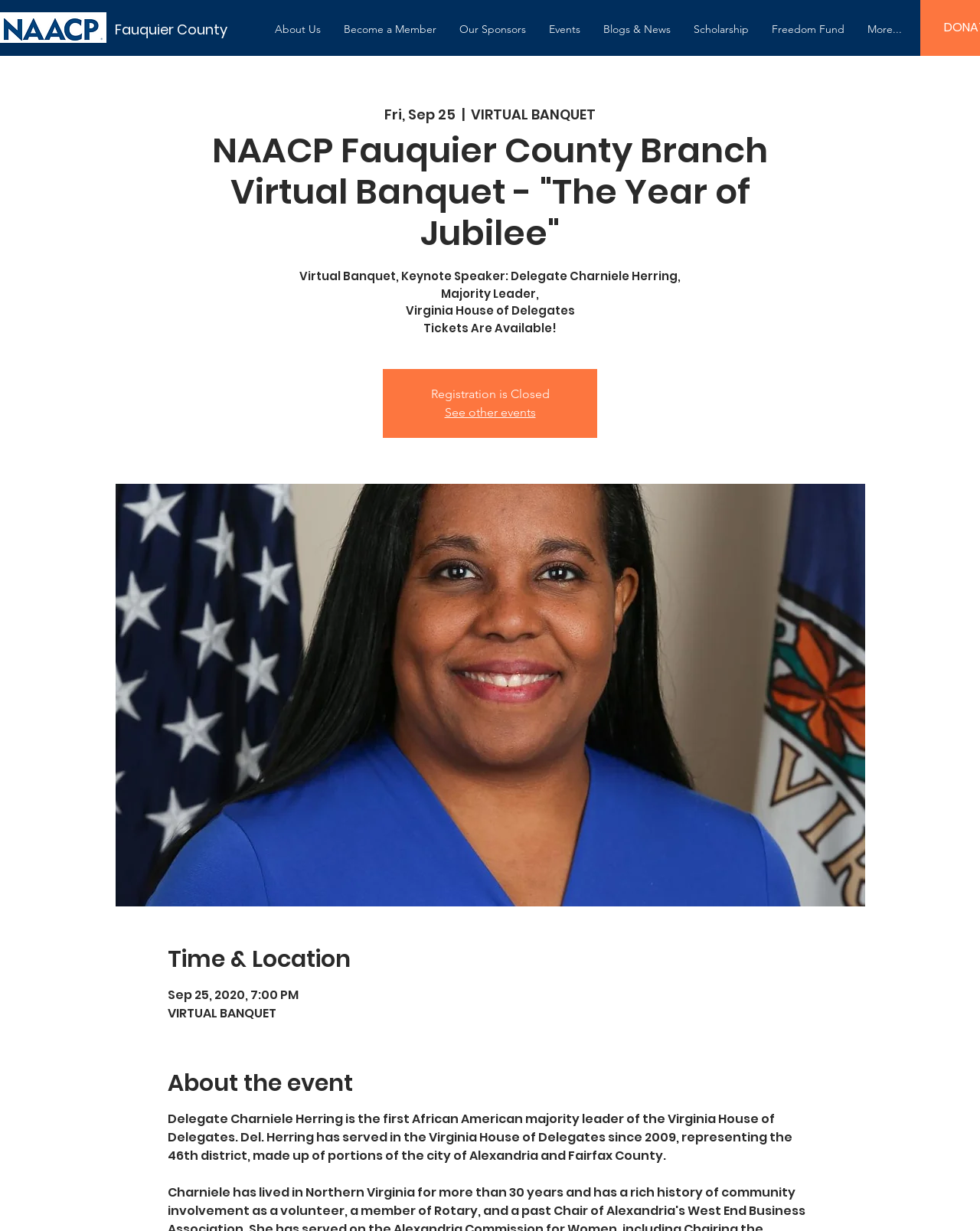Locate the UI element that matches the description Scholarship in the webpage screenshot. Return the bounding box coordinates in the format (top-left x, top-left y, bottom-right x, bottom-right y), with values ranging from 0 to 1.

[0.696, 0.007, 0.776, 0.041]